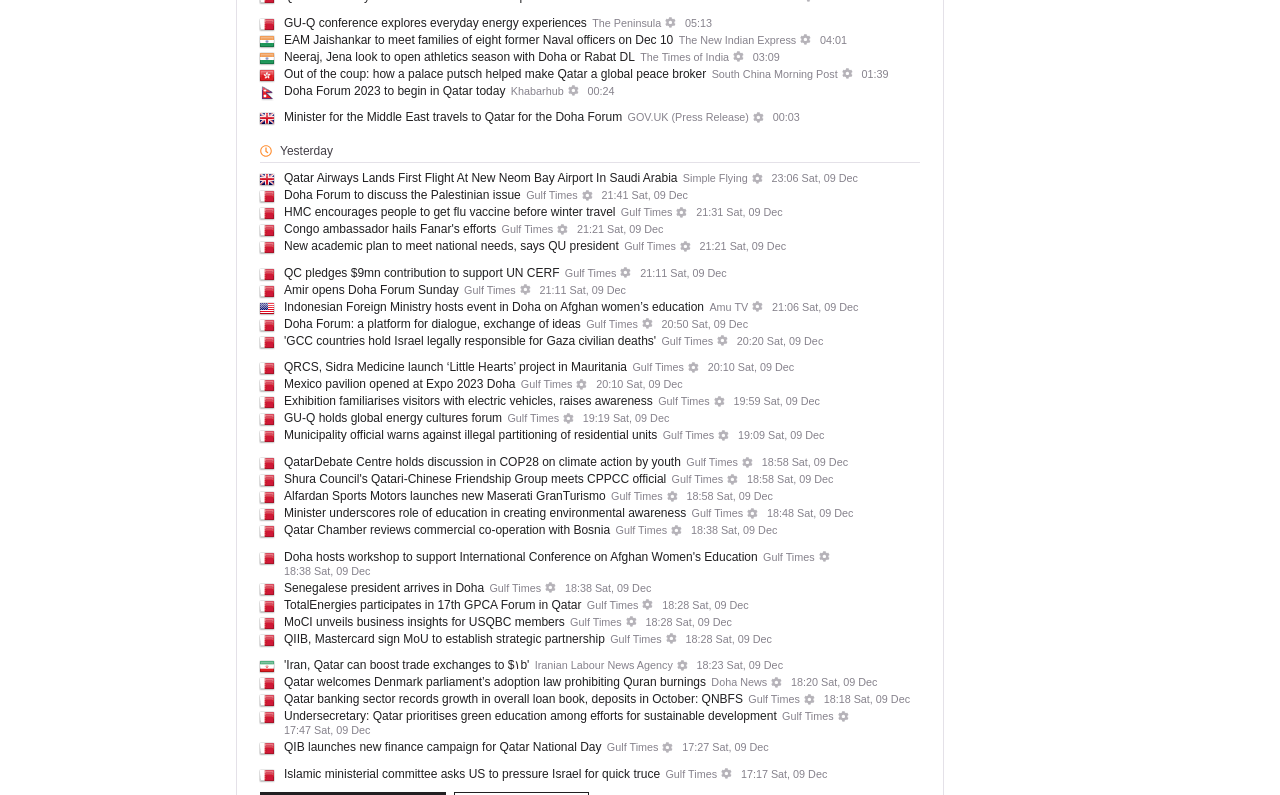Determine the bounding box coordinates of the clickable area required to perform the following instruction: "Read news about Qatar Airways". The coordinates should be represented as four float numbers between 0 and 1: [left, top, right, bottom].

[0.222, 0.215, 0.529, 0.233]